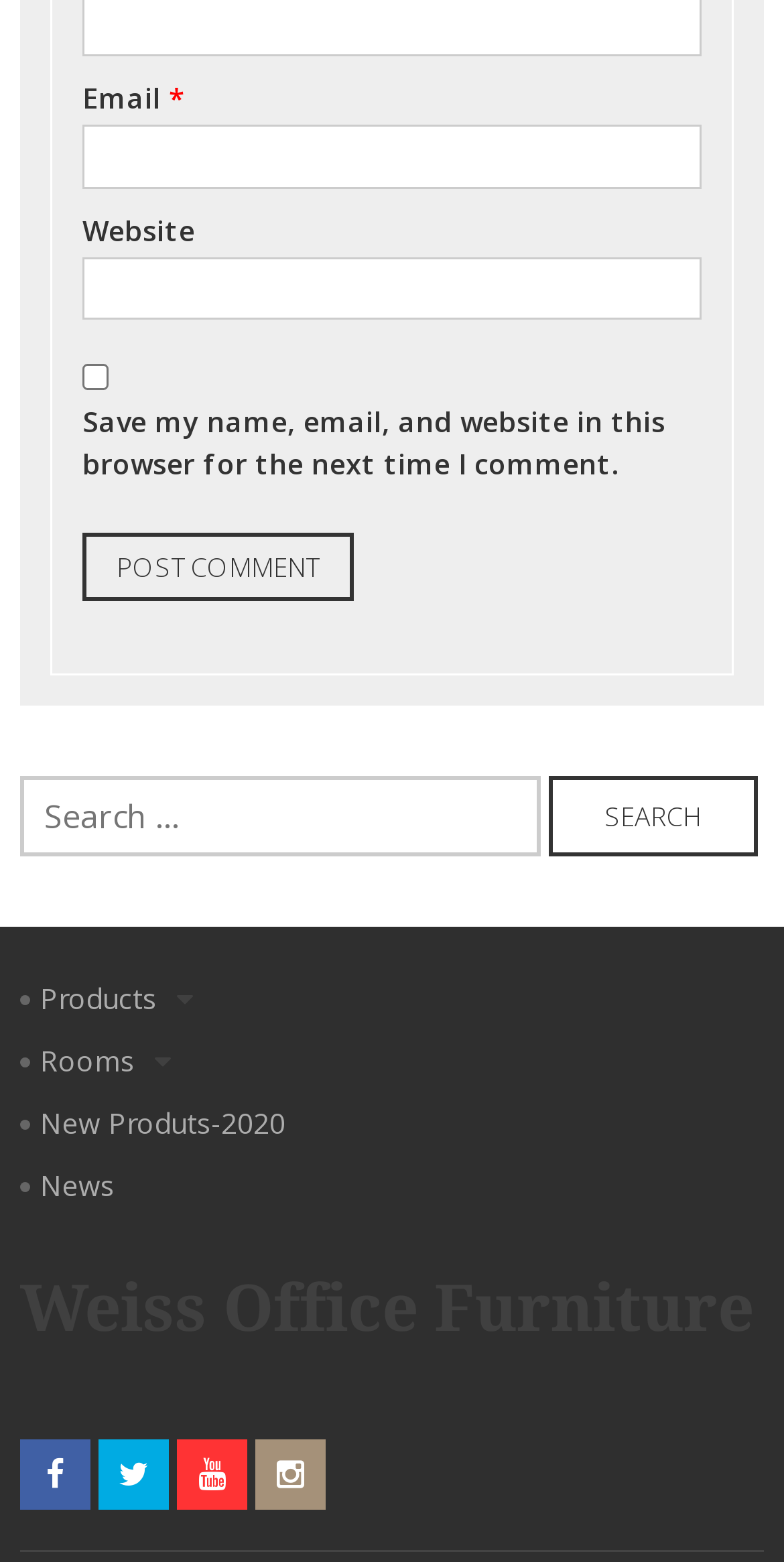Please identify the bounding box coordinates of the element I need to click to follow this instruction: "Post a comment".

[0.105, 0.341, 0.451, 0.385]